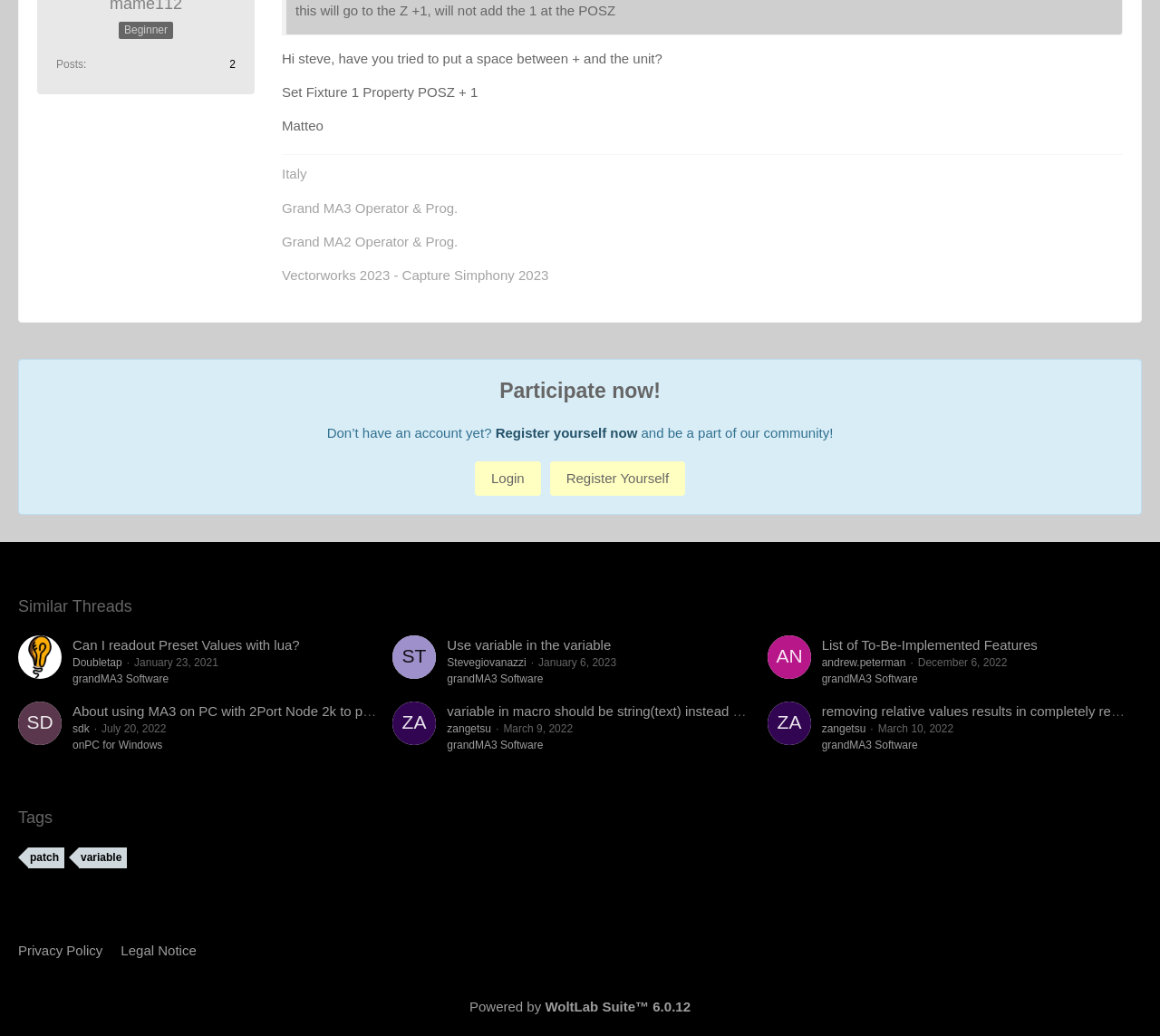How many threads are listed on this page?
Based on the image, answer the question with as much detail as possible.

I counted the number of thread titles listed on the page, which are 'Can I readout Preset Values with lua?', 'Use variable in the variable', 'List of To-Be-Implemented Features', 'About using MA3 on PC with 2Port Node 2k to patch whole light from a theater', 'variable in macro should be string(text) instead of a value/cmd', 'removing relative values results in completely removing it instead of tracking it from the cue before/stomping relative value only works if the related absolute value is not a tracked value', and four more, totaling 10 threads.